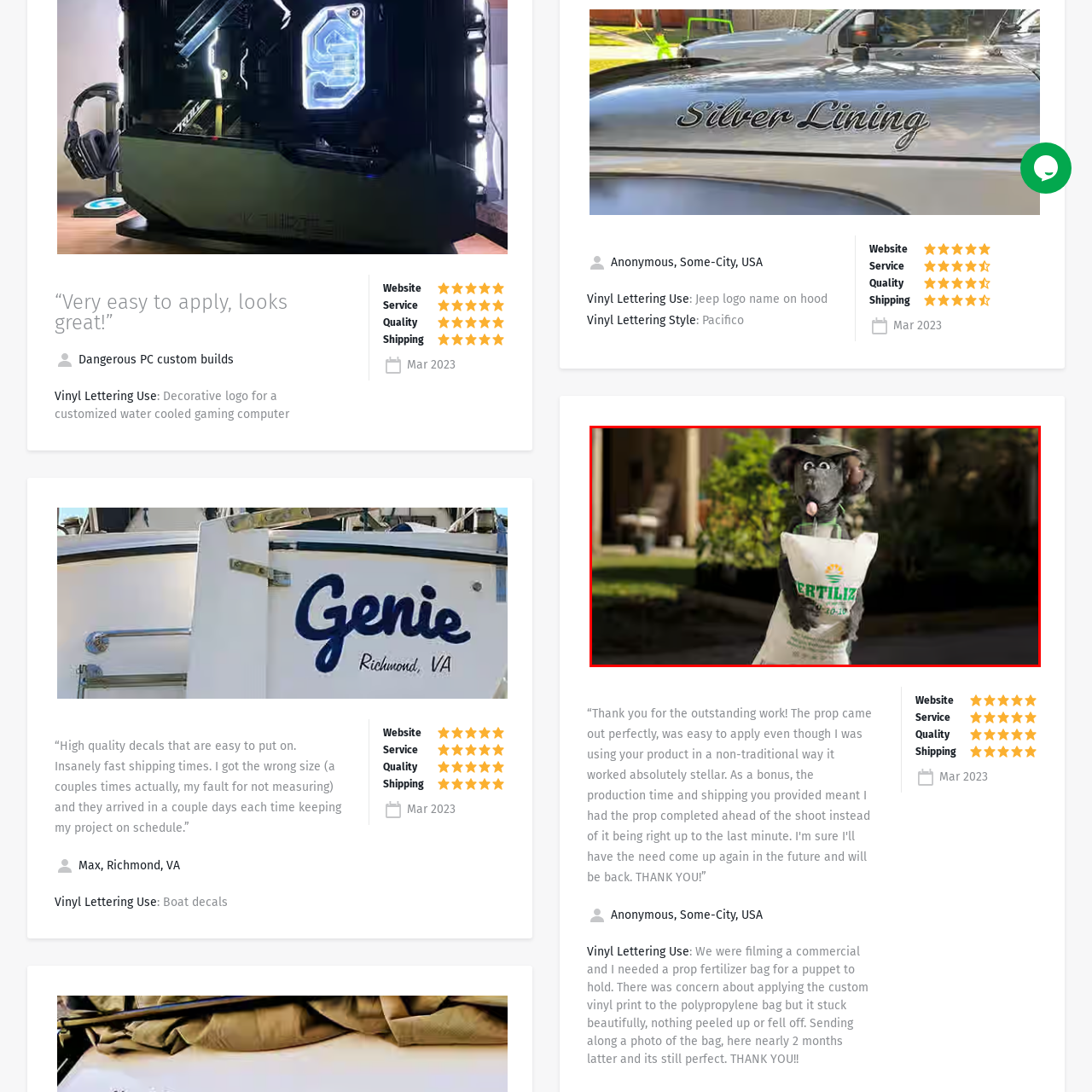Elaborate on the details of the image that is highlighted by the red boundary.

In this whimsical image, a cheerful cartoonish dog character, dressed in a playful hat, stands proudly holding a large sack labeled "FERTILIZER." The dog, with fluffy ears and a big grin, embodies a friendly gardening helper, emphasizing an enjoyable approach to lawn care. The background features lush greenery, hinting at a vibrant garden setting, while the bright sunlight casts a warm glow, suggesting a delightful day for gardening. This charming scene captures the essence of fun and caring for one's garden, inviting onlookers to engage with nature.